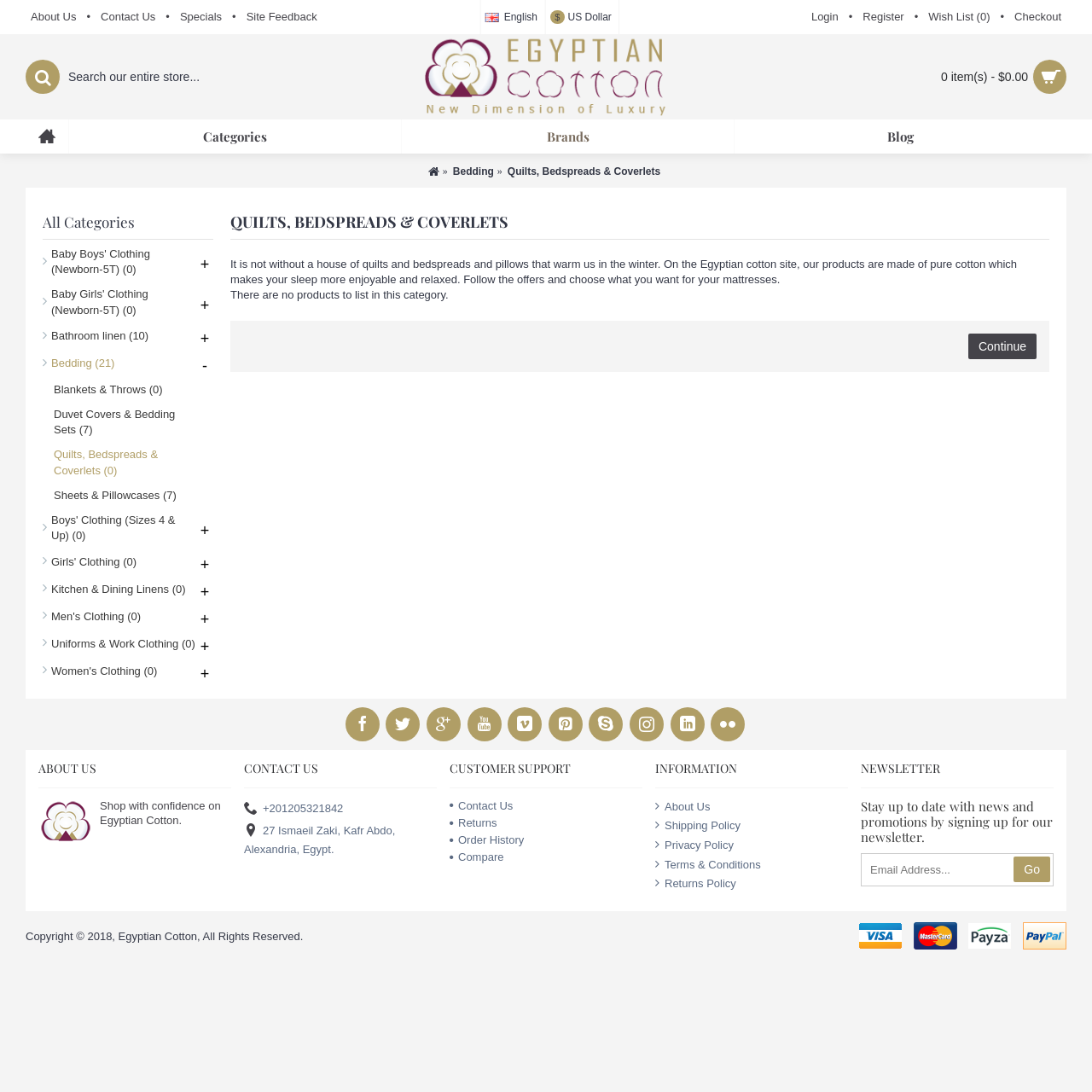Respond with a single word or phrase for the following question: 
What type of products are listed under 'Bathroom linen'?

Not specified